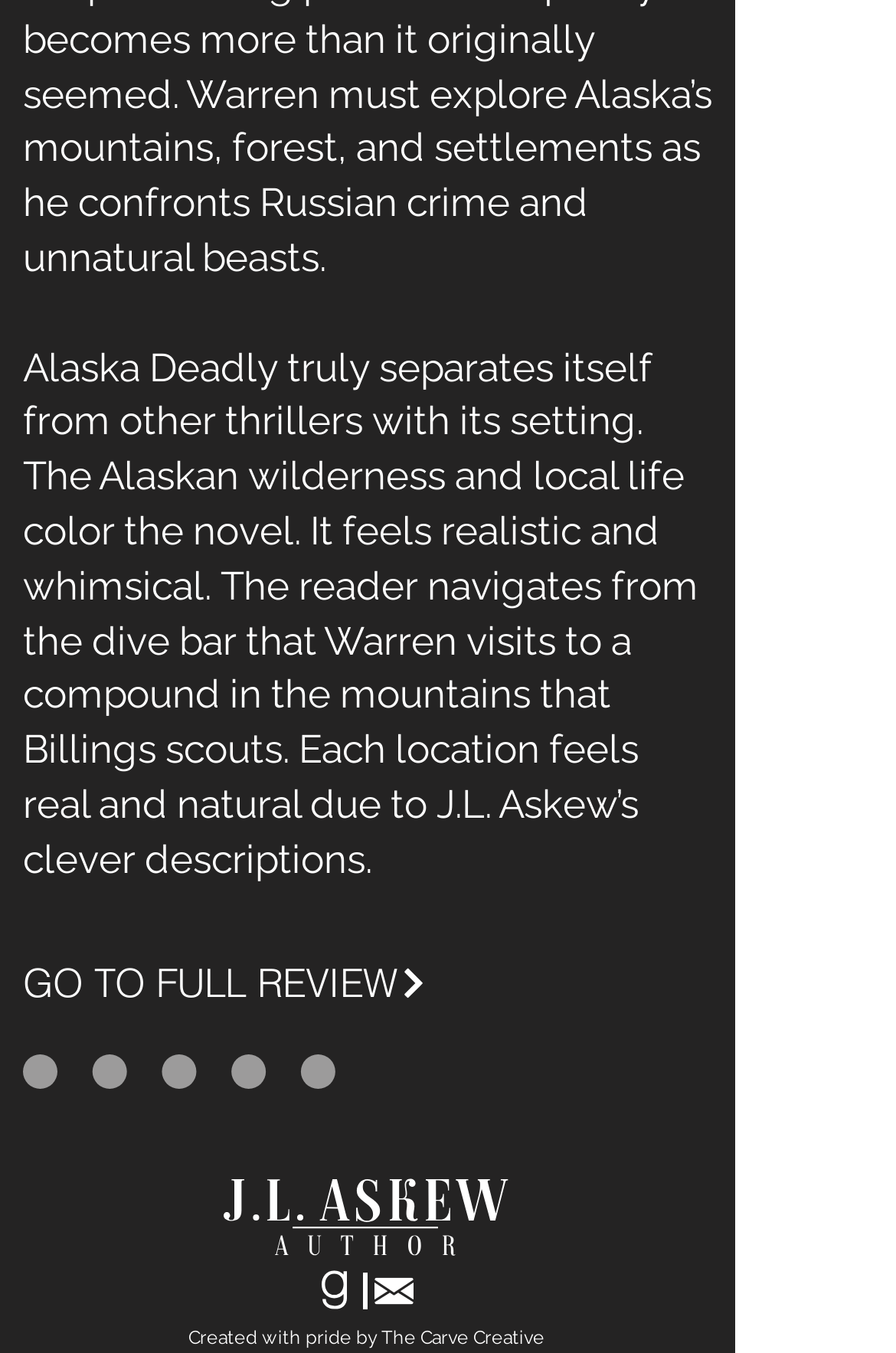What type of location is Warren visiting in the novel?
Respond with a short answer, either a single word or a phrase, based on the image.

Dive bar